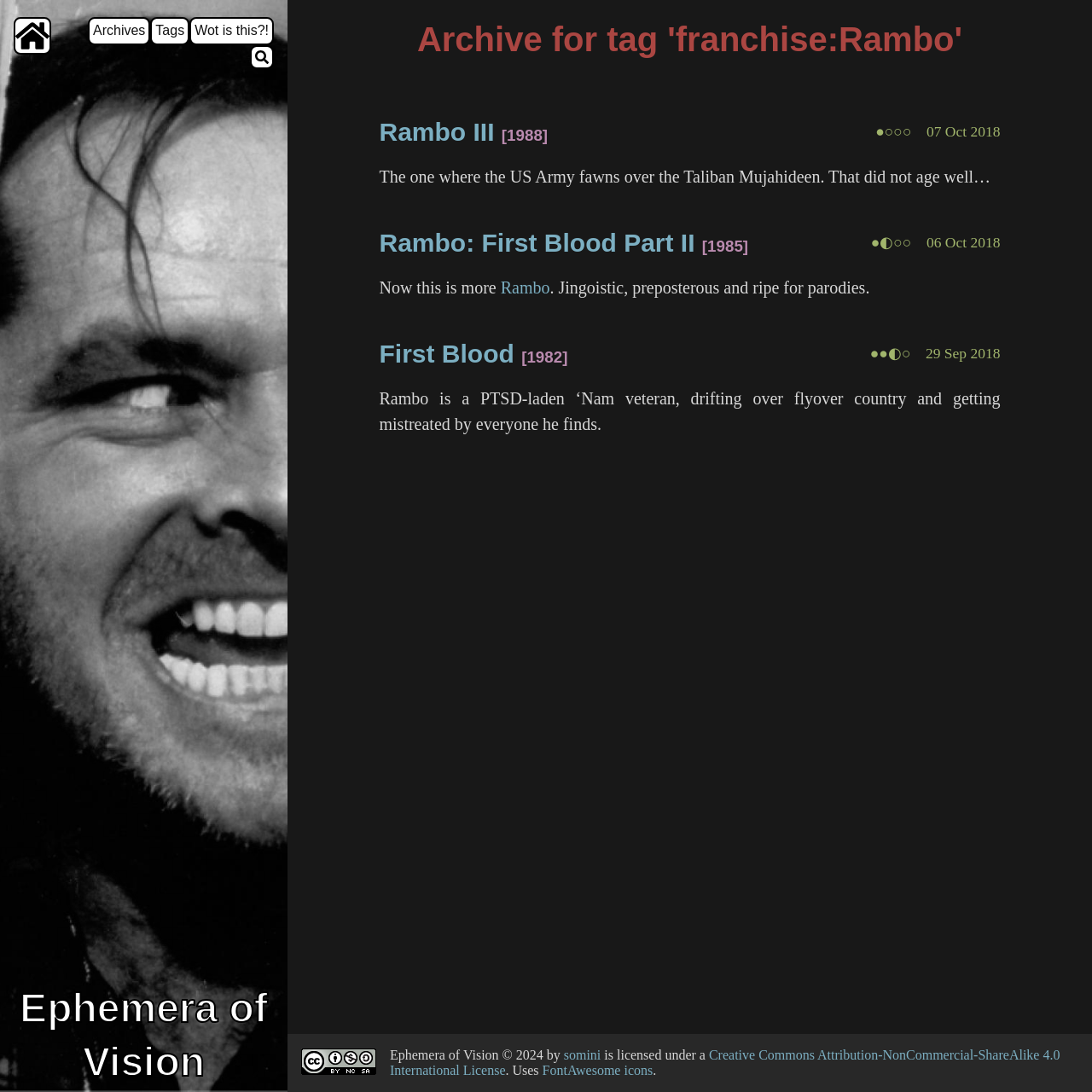Respond to the question below with a single word or phrase:
What is the name of the website?

Ephemera of Vision